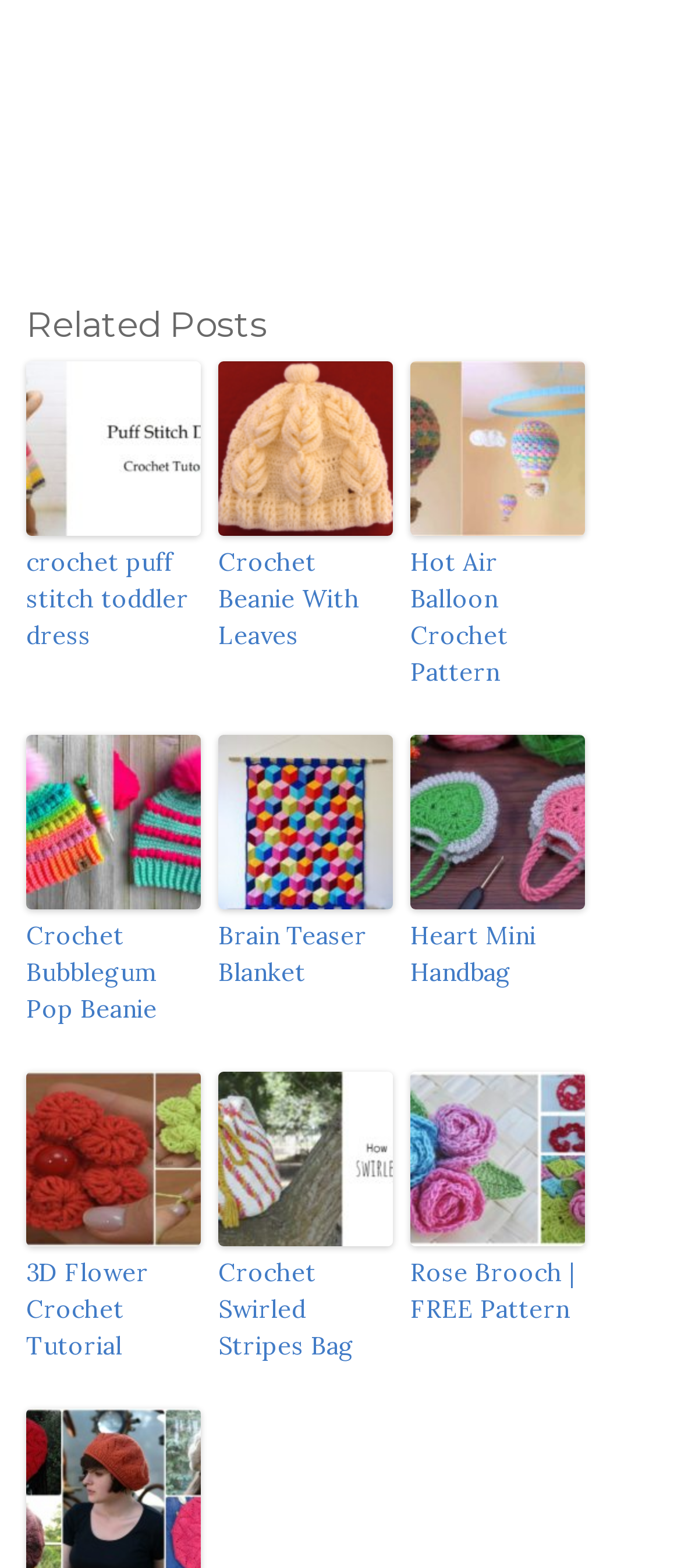Find the bounding box coordinates for the element that must be clicked to complete the instruction: "view the 'Crochet Beanie With Leaves' image". The coordinates should be four float numbers between 0 and 1, indicated as [left, top, right, bottom].

[0.321, 0.231, 0.577, 0.342]